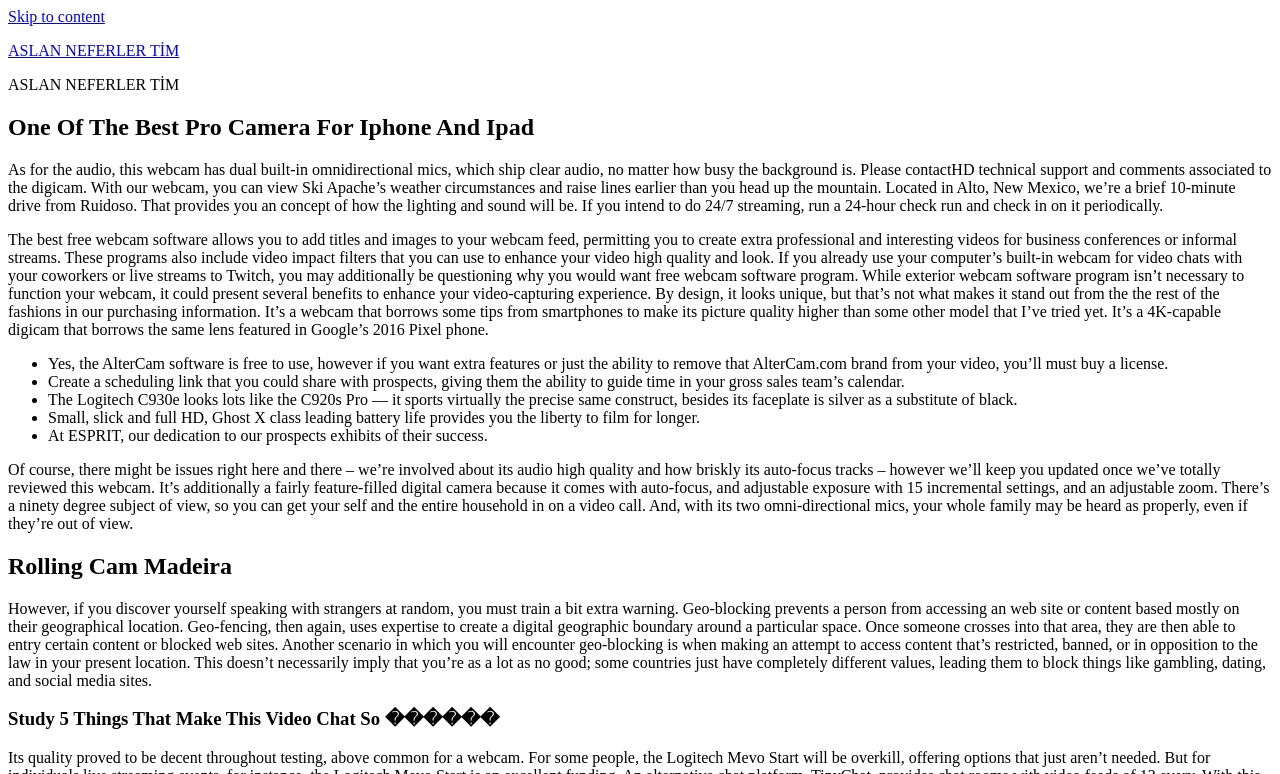Offer an in-depth caption of the entire webpage.

This webpage appears to be a review or informational page about webcams, specifically highlighting the features and benefits of a particular pro camera for iPhone and iPad. 

At the top of the page, there is a link to "Skip to content" and another link to "ASLAN NEFERLER TİM", which is likely the website's title or logo. Below these links, there is a large header that reads "One Of The Best Pro Camera For Iphone And Ipad". 

The main content of the page is divided into several sections, each discussing different aspects of the webcam. The first section describes the audio quality of the webcam, mentioning its dual built-in omnidirectional mics and the ability to view weather conditions and ski lift lines. 

The next section discusses the benefits of using free webcam software, including the ability to add titles and images to the webcam feed, and enhance video quality with filters. This section also describes the unique design and features of the webcam, including its 4K capability and lens borrowed from Google's 2016 Pixel phone.

Following this, there is a list of bullet points, each describing a different feature or benefit of the webcam or its software, such as the ability to create a scheduling link, remove branding from videos, and film for longer periods.

The page also includes several other sections, each with its own heading, discussing topics such as the Logitech C930e webcam, the importance of customer success, and geo-blocking and geo-fencing. 

Throughout the page, there are no images, but the text is well-organized and easy to follow, with clear headings and concise paragraphs.